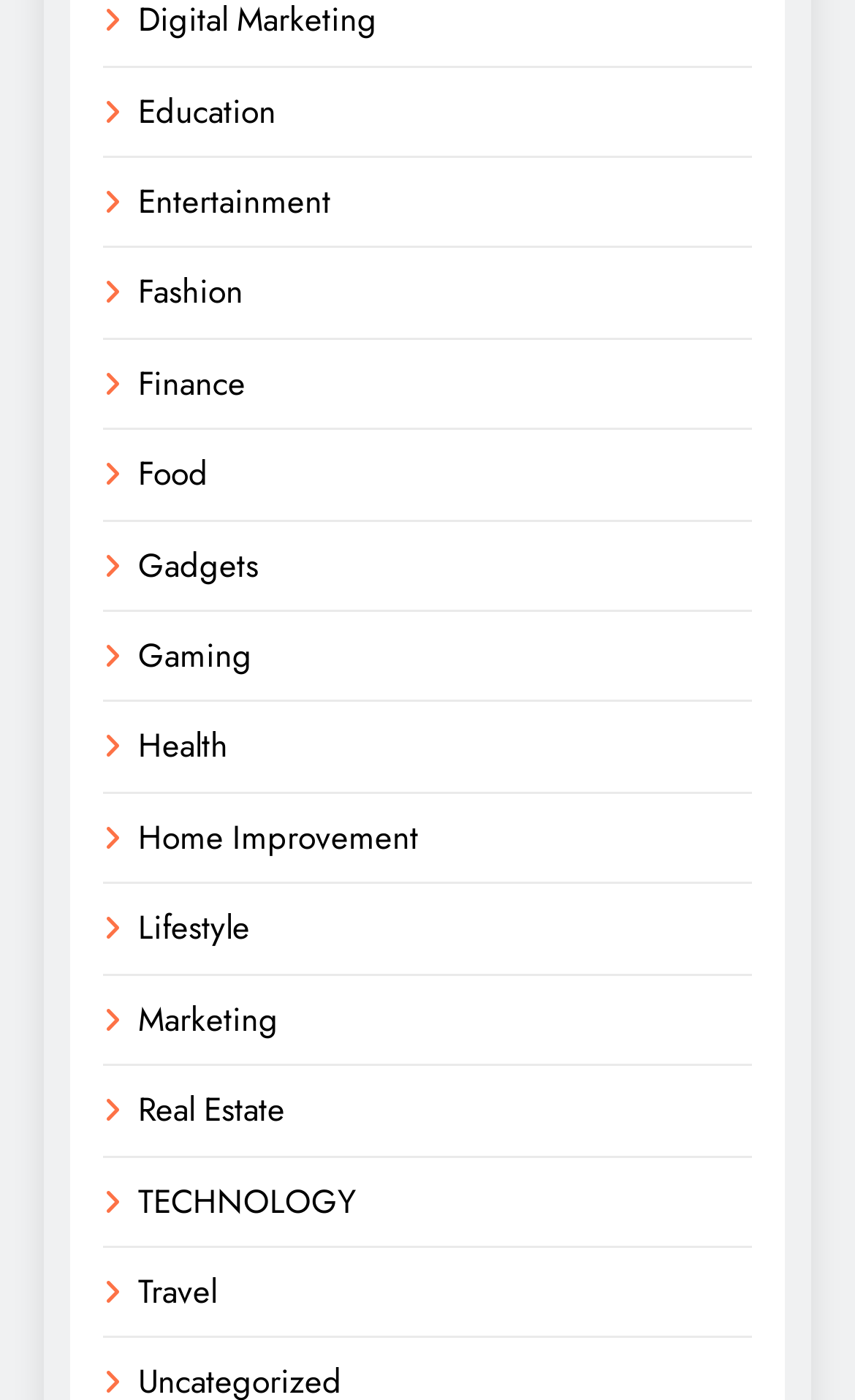Identify the bounding box for the given UI element using the description provided. Coordinates should be in the format (top-left x, top-left y, bottom-right x, bottom-right y) and must be between 0 and 1. Here is the description: Fashion

[0.162, 0.192, 0.285, 0.226]